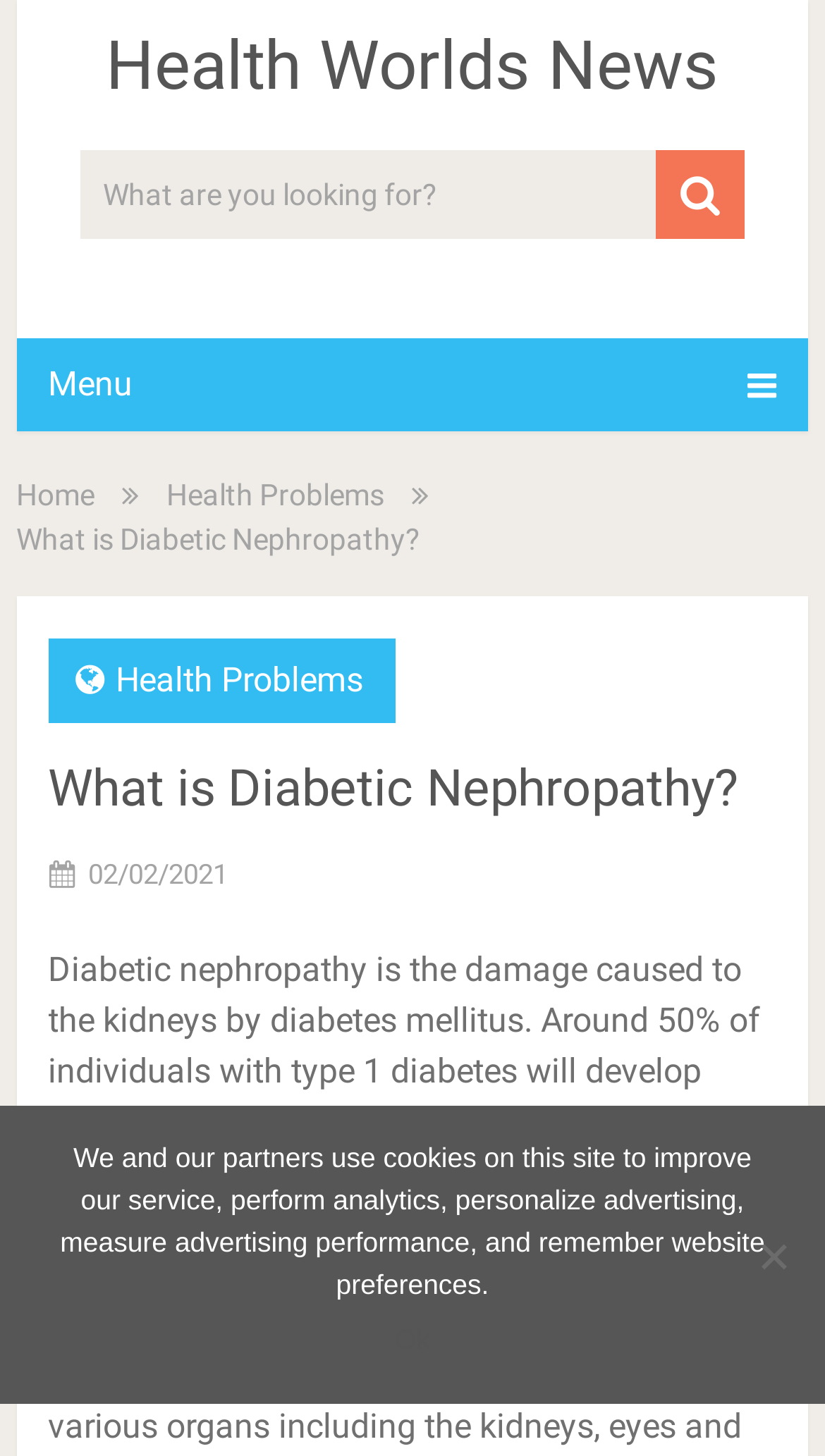Please determine and provide the text content of the webpage's heading.

What is Diabetic Nephropathy?